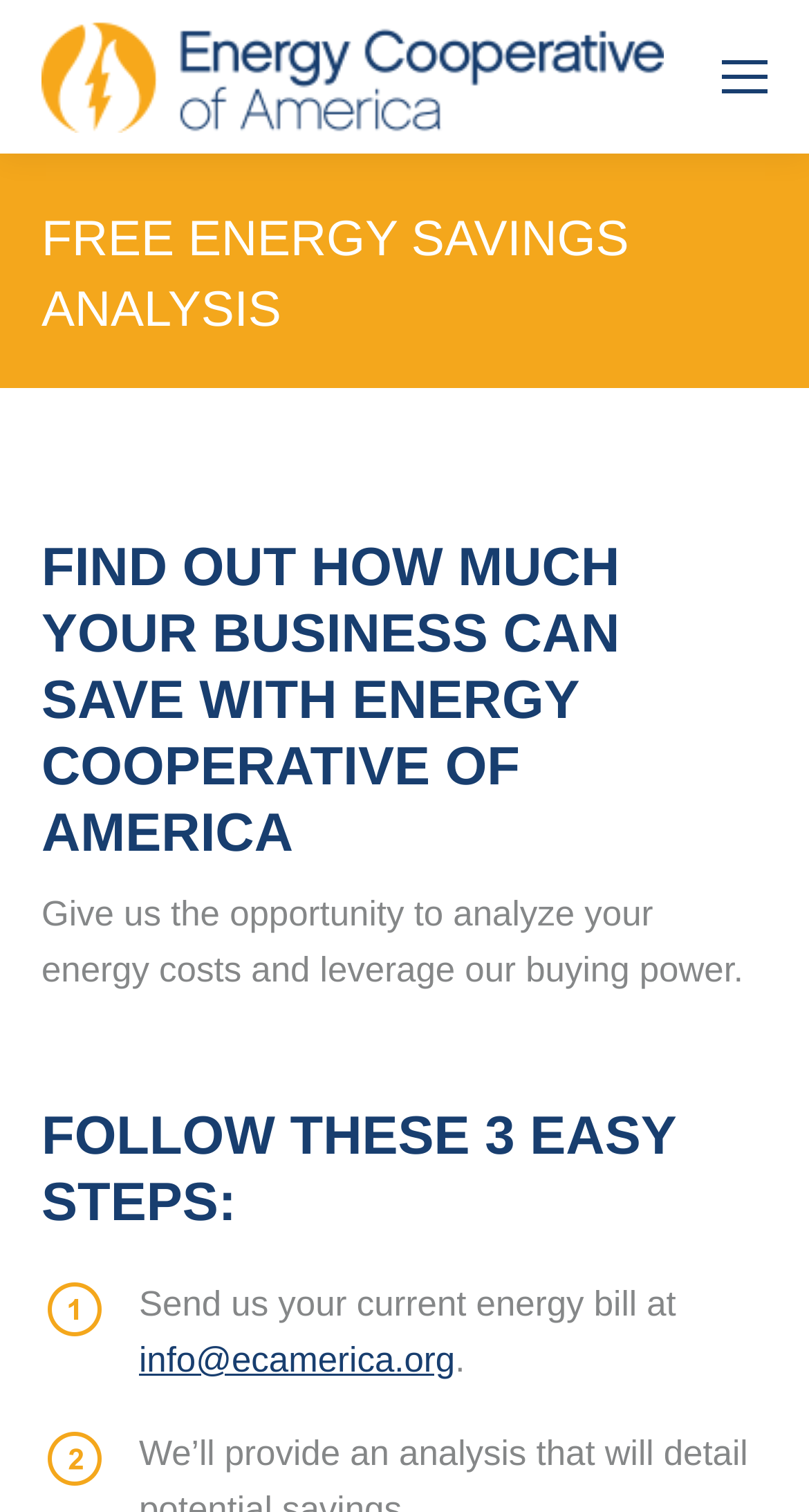Describe the webpage in detail, including text, images, and layout.

The webpage is about Energy Cooperative of America, offering a free energy cost analysis for businesses. At the top-left corner, there is an image of the Energy Cooperative of America logo, accompanied by a link to the organization's name. 

Below the logo, a prominent heading reads "FREE ENERGY SAVINGS ANALYSIS". 

To the right of the logo, there is a link to an unknown page. 

Further down, a heading states "FIND OUT HOW MUCH YOUR BUSINESS CAN SAVE WITH ENERGY COOPERATIVE OF AMERICA", followed by a paragraph of text explaining the benefits of analyzing energy costs with the cooperative. 

Next, a heading "FOLLOW THESE 3 EASY STEPS:" is displayed, which is followed by a step-by-step guide. The first step is to send the current energy bill to the provided email address, which is a clickable link. 

At the bottom-right corner, there is a "Go to Top" link.